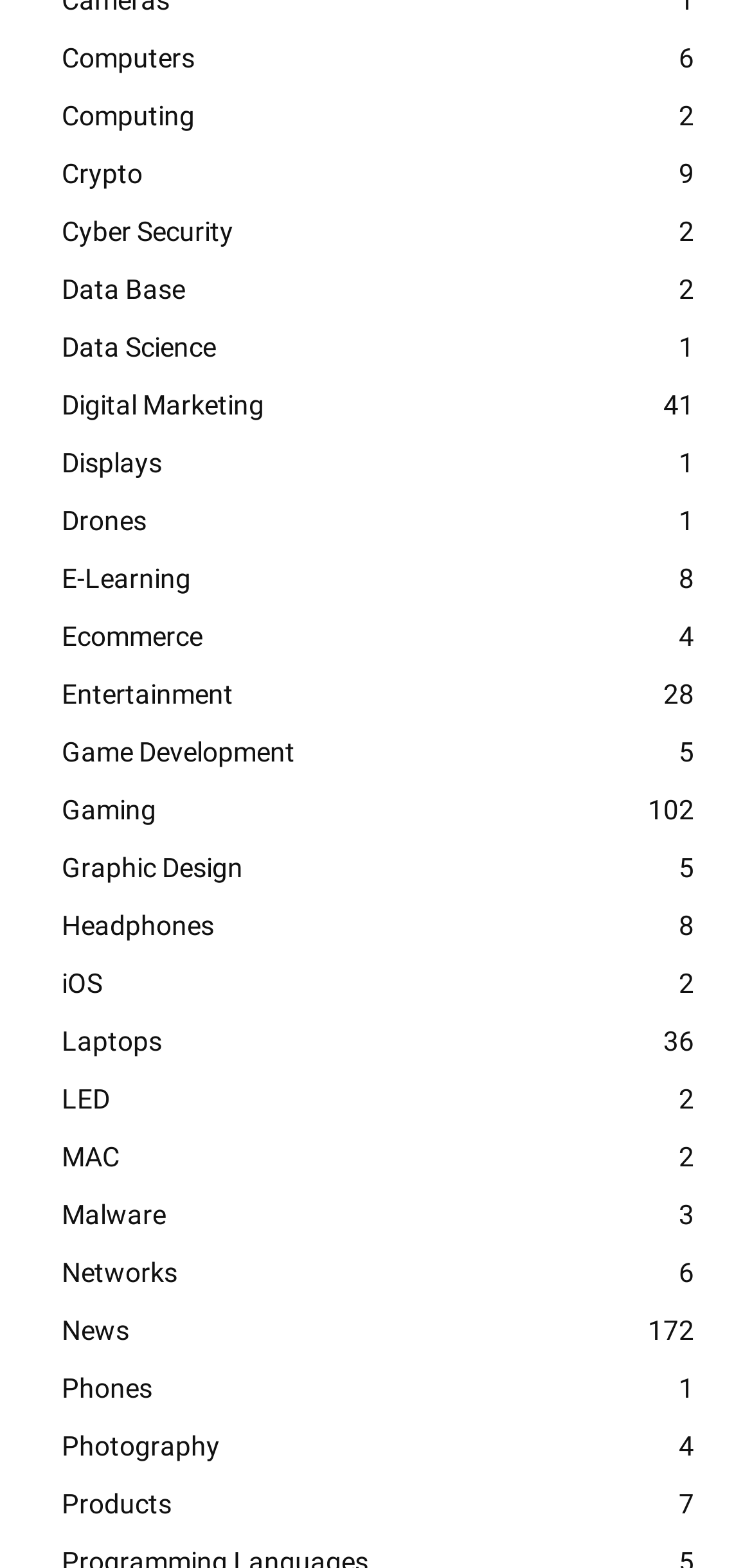Identify the bounding box coordinates necessary to click and complete the given instruction: "View Gaming".

[0.051, 0.498, 0.949, 0.535]